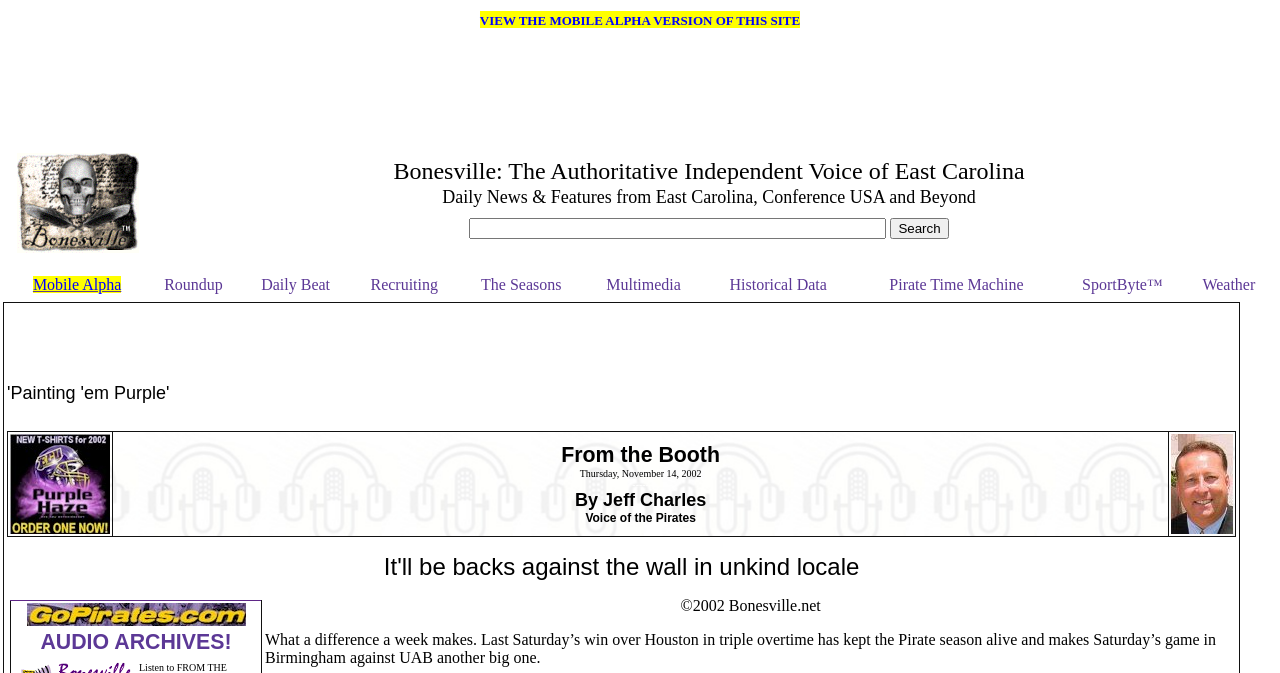Can you find the bounding box coordinates for the element to click on to achieve the instruction: "Check Pirate Time Machine"?

[0.695, 0.41, 0.8, 0.435]